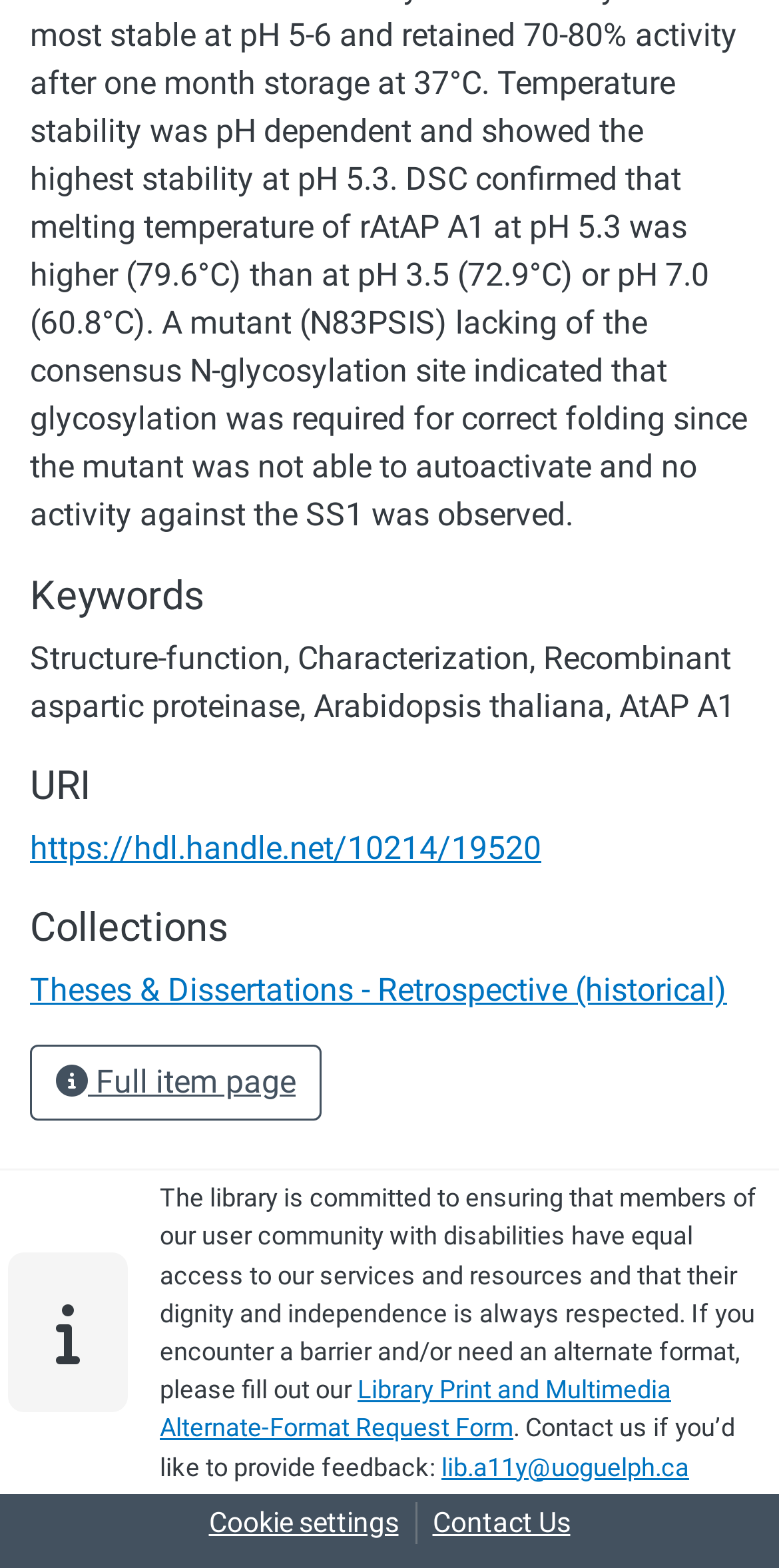Provide a short answer using a single word or phrase for the following question: 
What is the purpose of the 'Full item page' button?

To view the full item page